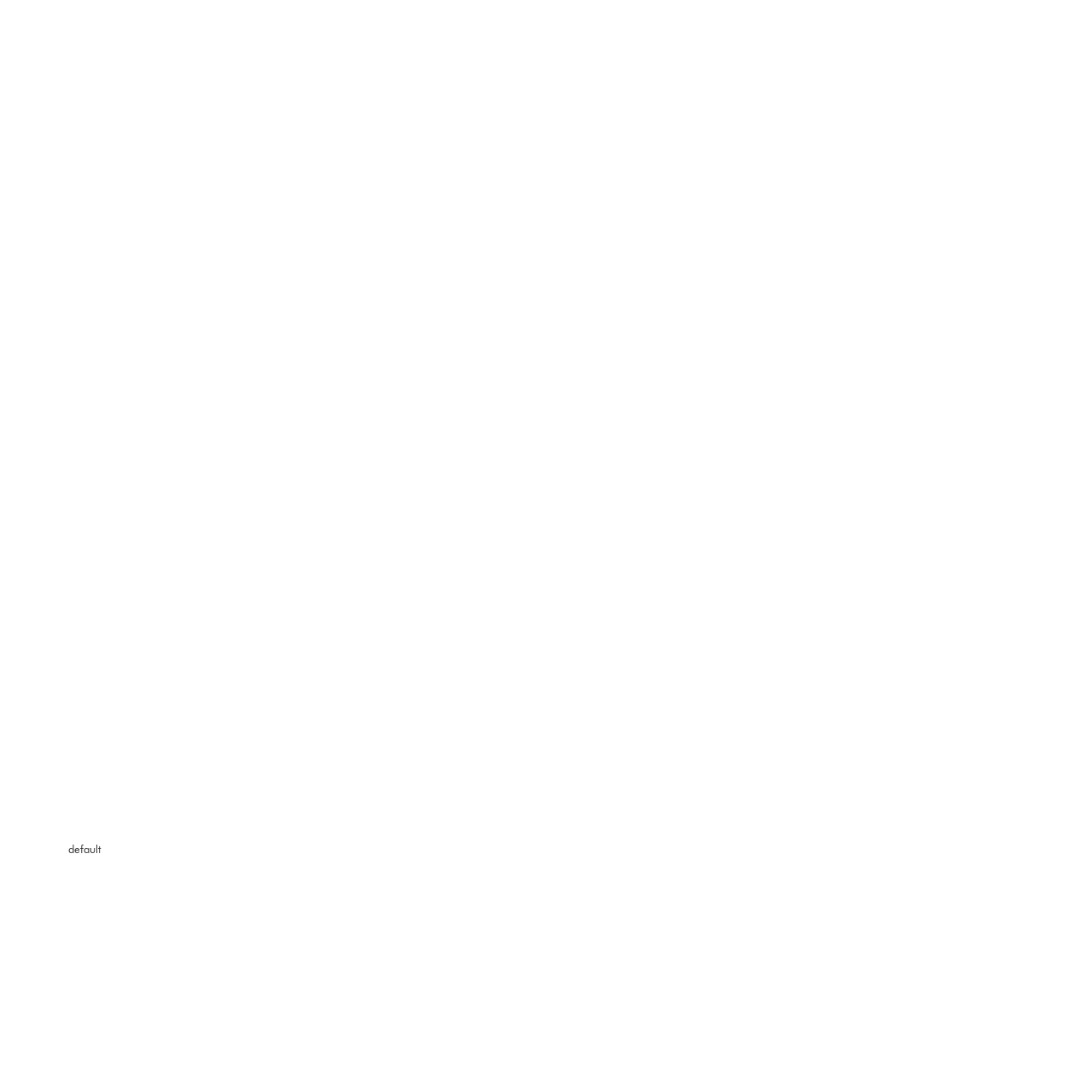Direct your attention to the image enclosed by the red boundary, What does the king piece represent in the game of chess? 
Answer concisely using a single word or phrase.

Strategy, authority, and leadership